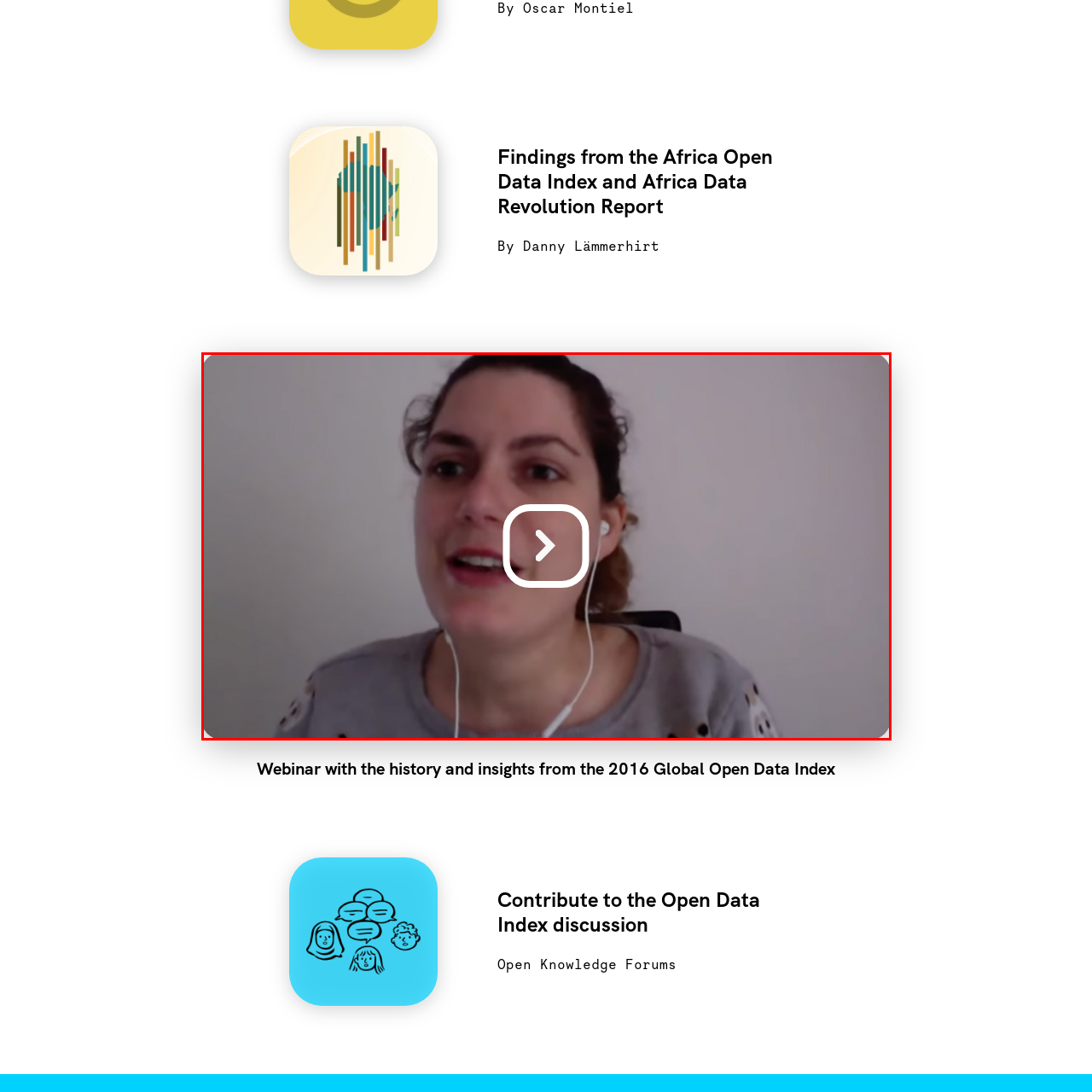Pay special attention to the segment of the image inside the red box and offer a detailed answer to the question that follows, based on what you see: What is the background color?

The background of the image is minimalistic with a light color that draws focus to the woman's face and expressions.